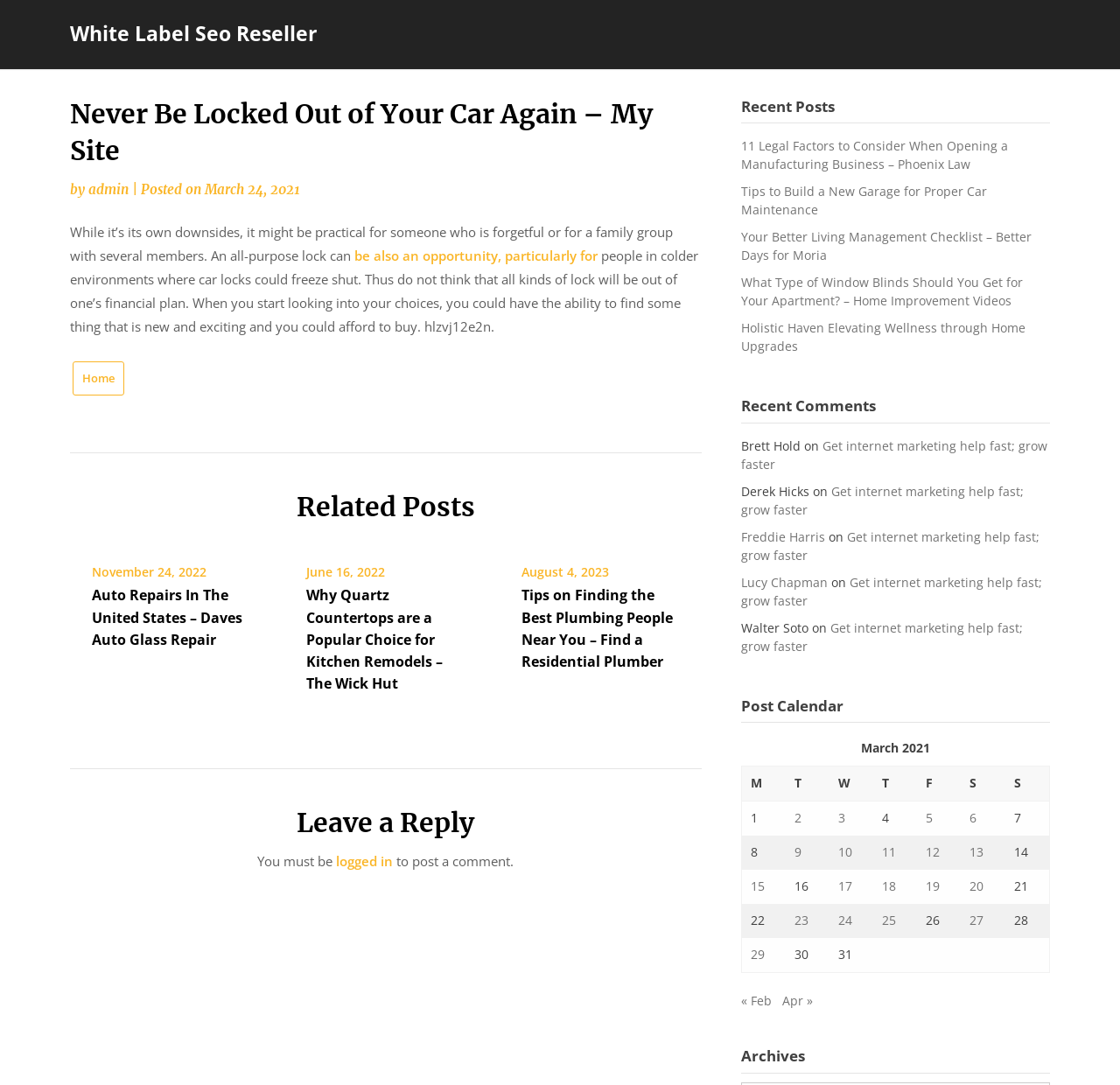Please identify the bounding box coordinates of the area that needs to be clicked to follow this instruction: "Click on the 'Home' link".

[0.065, 0.333, 0.111, 0.364]